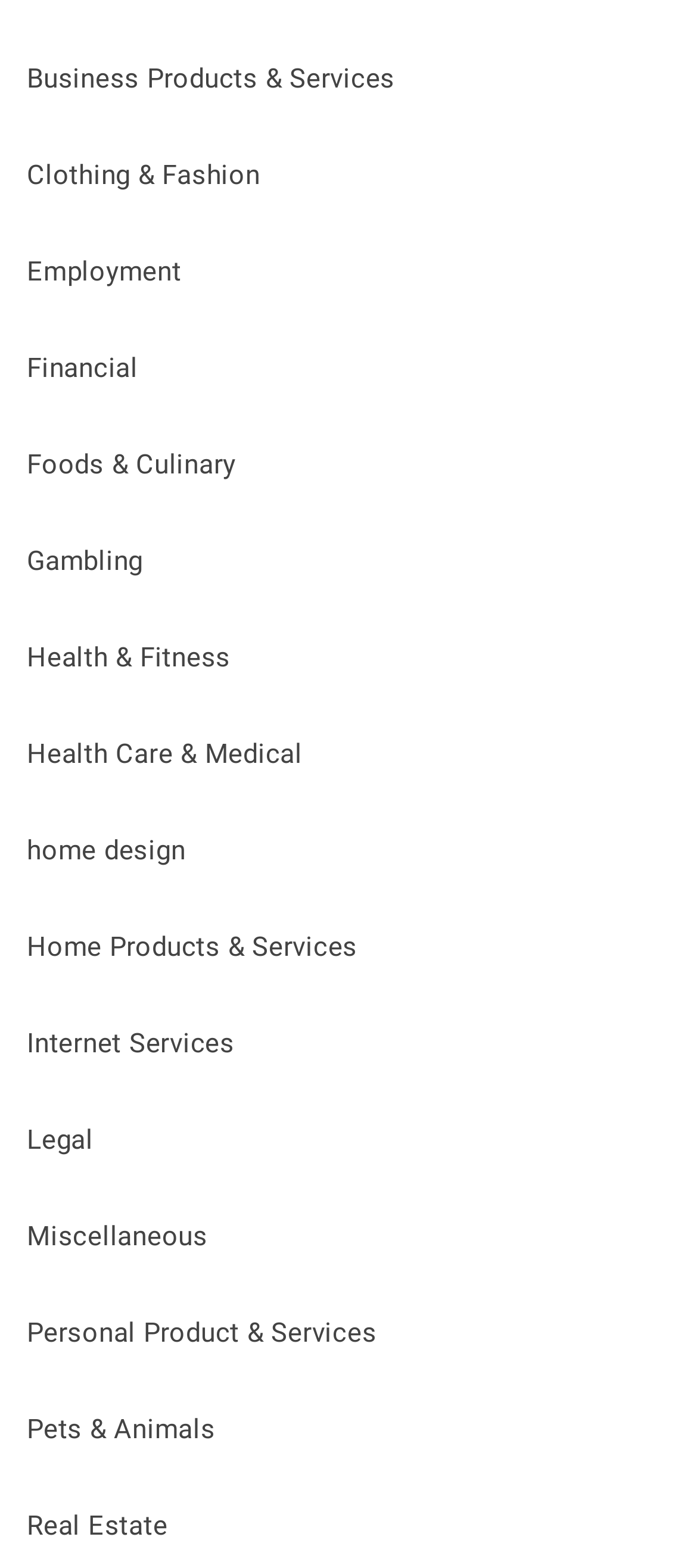Please give a short response to the question using one word or a phrase:
Are there any categories related to health?

Yes